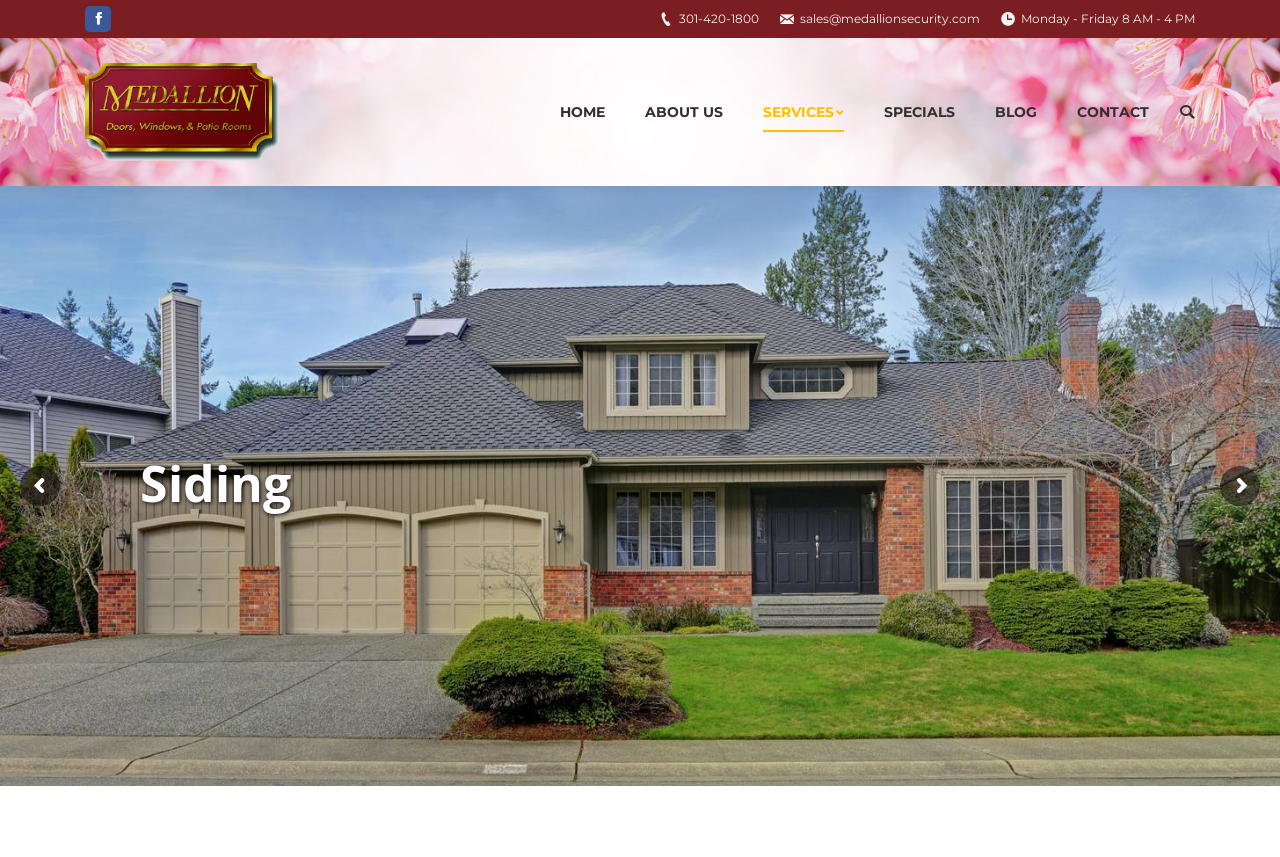Find the bounding box coordinates corresponding to the UI element with the description: "About Us". The coordinates should be formatted as [left, top, right, bottom], with values as floats between 0 and 1.

[0.504, 0.056, 0.565, 0.205]